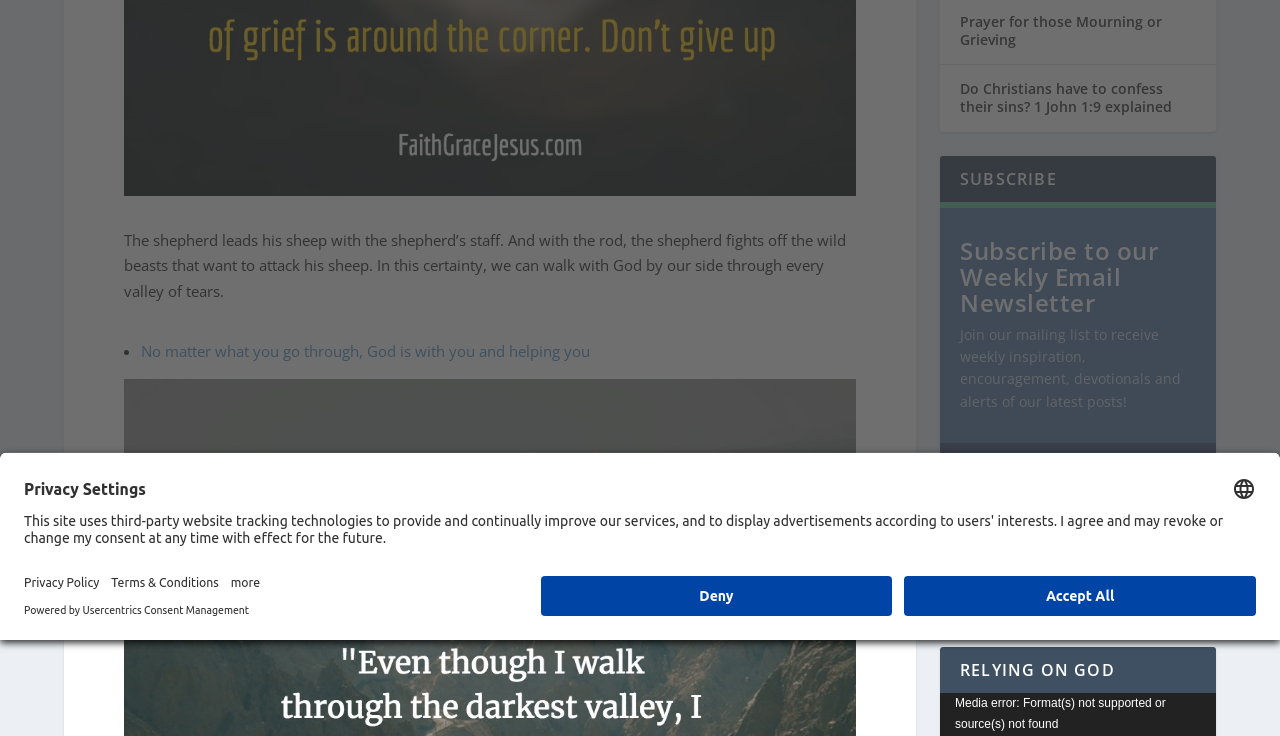Bounding box coordinates are given in the format (top-left x, top-left y, bottom-right x, bottom-right y). All values should be floating point numbers between 0 and 1. Provide the bounding box coordinate for the UI element described as: Terms and Conditions

None